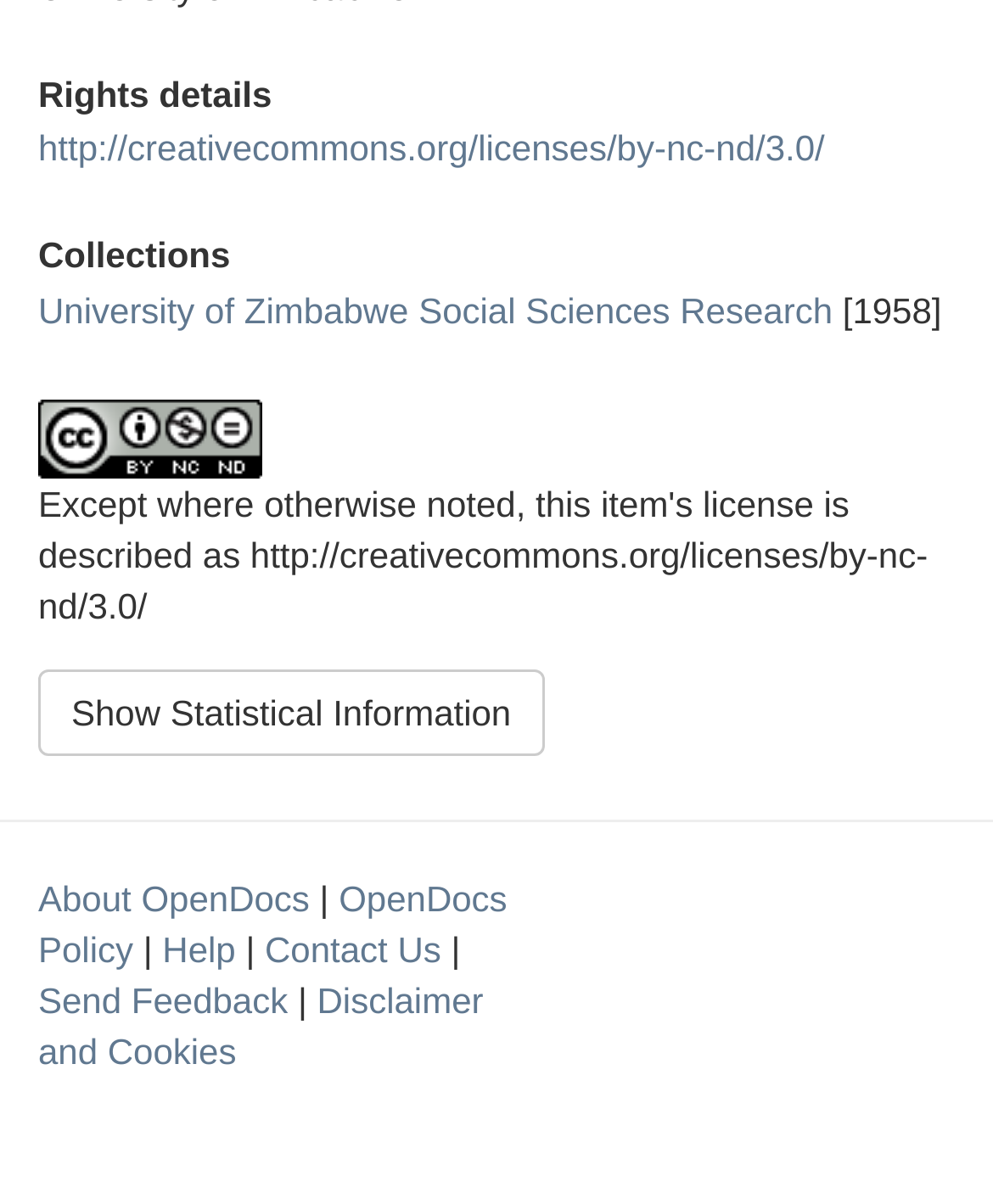What is the name of the collection?
Please use the image to deliver a detailed and complete answer.

I found this information by looking at the link 'University of Zimbabwe Social Sciences Research' which is located under the 'Collections' heading, suggesting that it is the name of a collection.